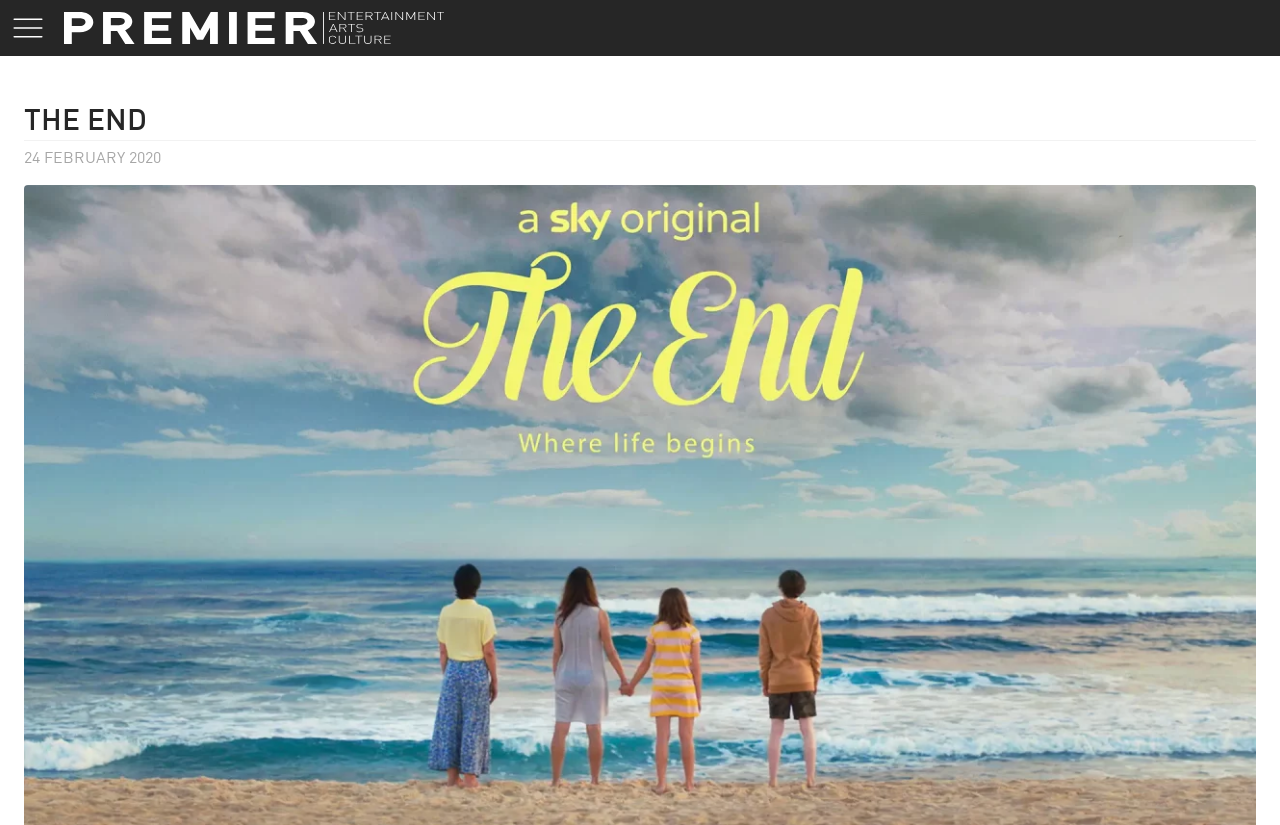Detail the features and information presented on the webpage.

The webpage is about Premier, an entertainment arts and culture company, and its publicity for Sky Atlantic's new drama, The End. At the top left corner, there is a button to view the mobile menu, accompanied by a small image. Next to it, on the top center, is the Premier Entertainment Arts Culture logo, which is also an image. 

Below the logo, there is a prominent heading "THE END" in a large font size, taking up most of the width of the page. Underneath the heading, there is a time element with the text "24 FEBRUARY 2020".